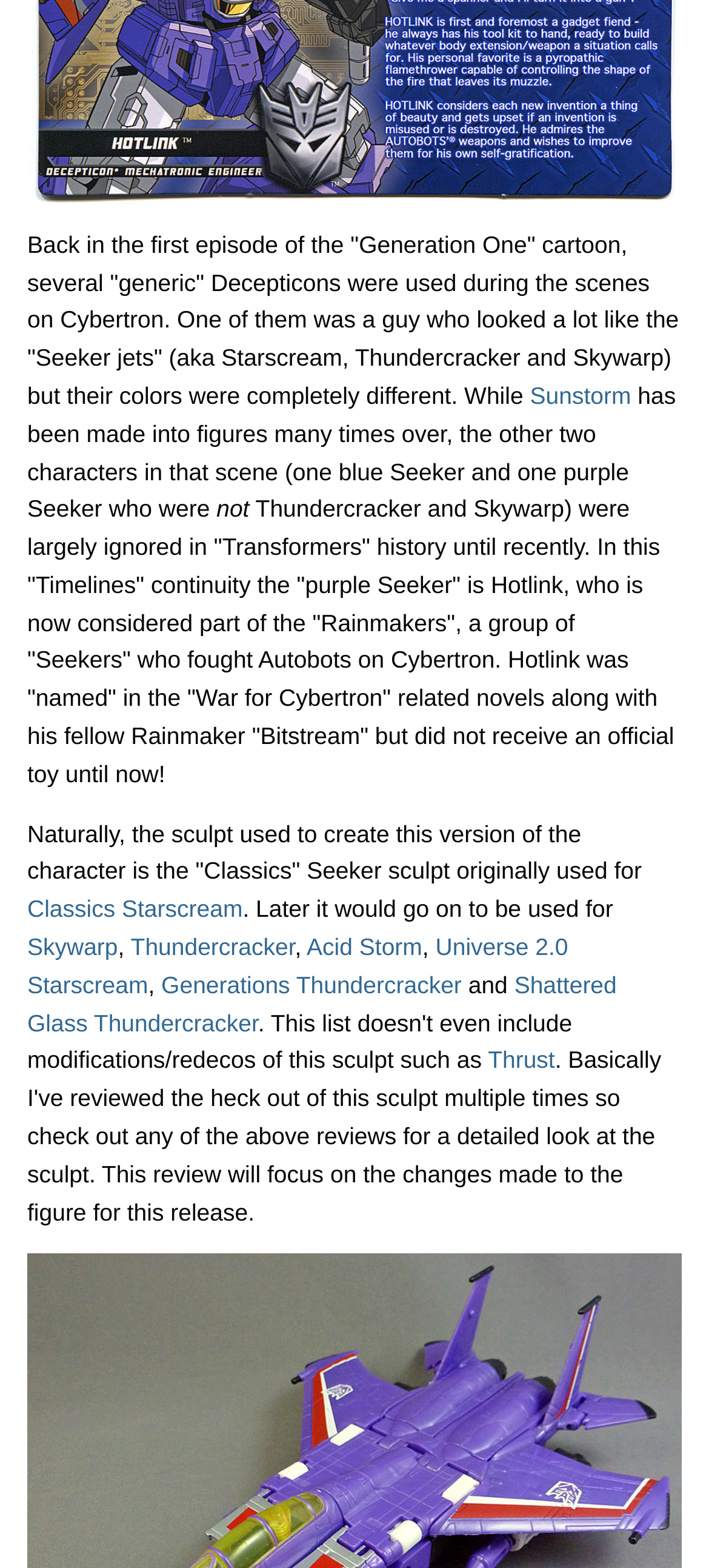What is the name of the group that Hotlink is part of?
Give a thorough and detailed response to the question.

According to the text, Hotlink is part of the Rainmakers, a group of Seekers who fought Autobots on Cybertron.